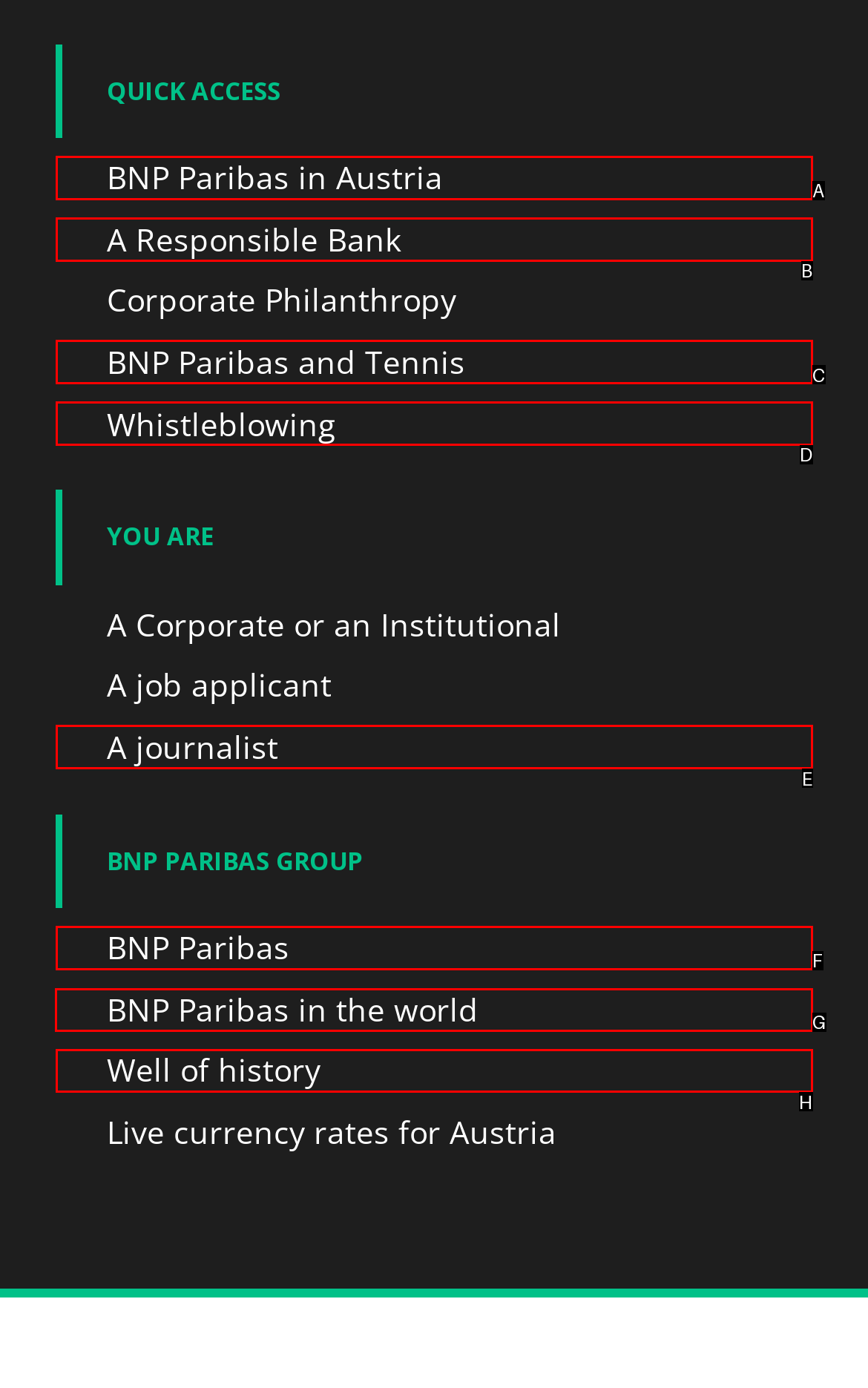Which UI element should be clicked to perform the following task: Subscribe to Our Newsletters? Answer with the corresponding letter from the choices.

None